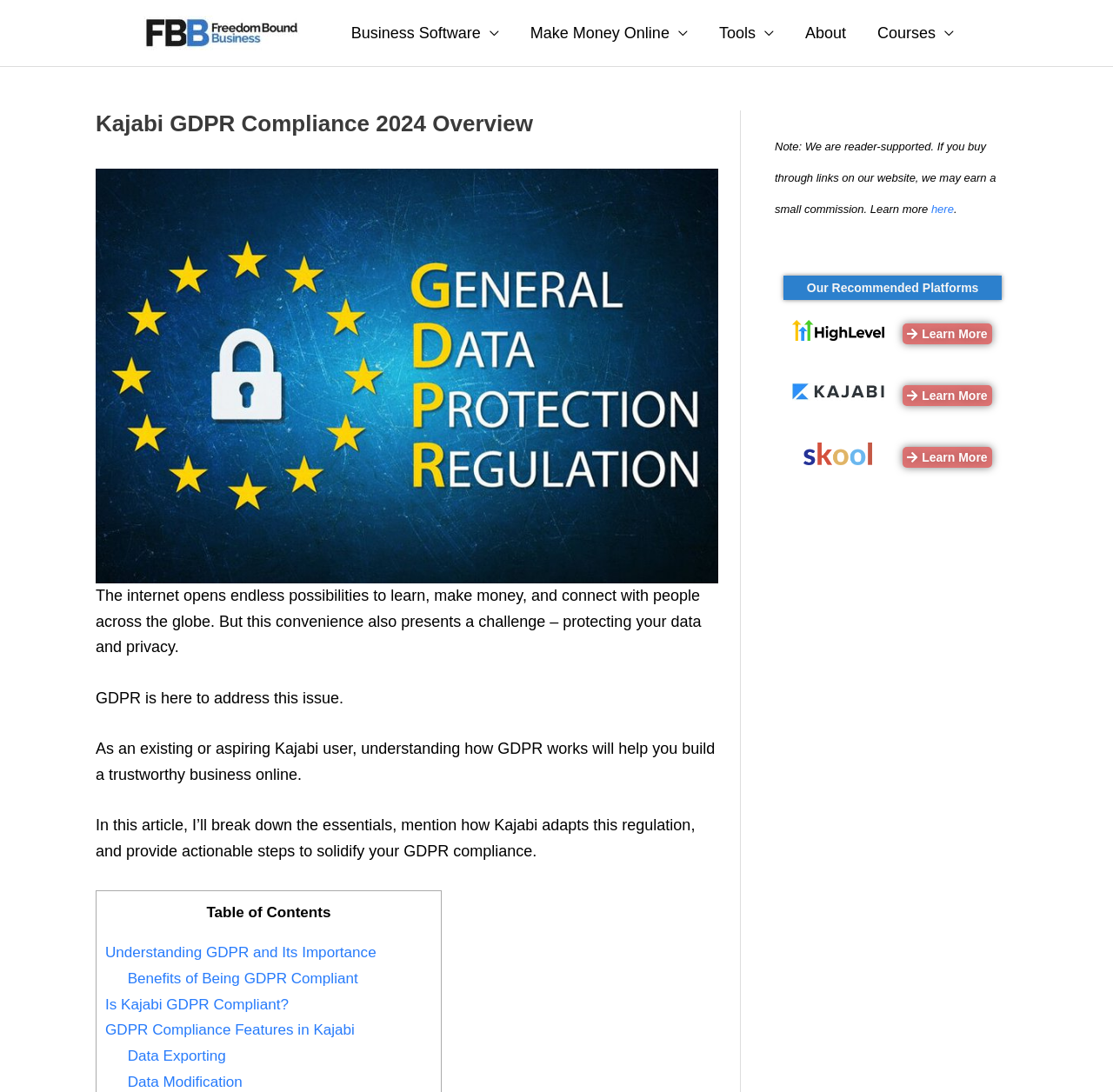Specify the bounding box coordinates (top-left x, top-left y, bottom-right x, bottom-right y) of the UI element in the screenshot that matches this description: alt="freedom bound business logo"

[0.129, 0.021, 0.27, 0.037]